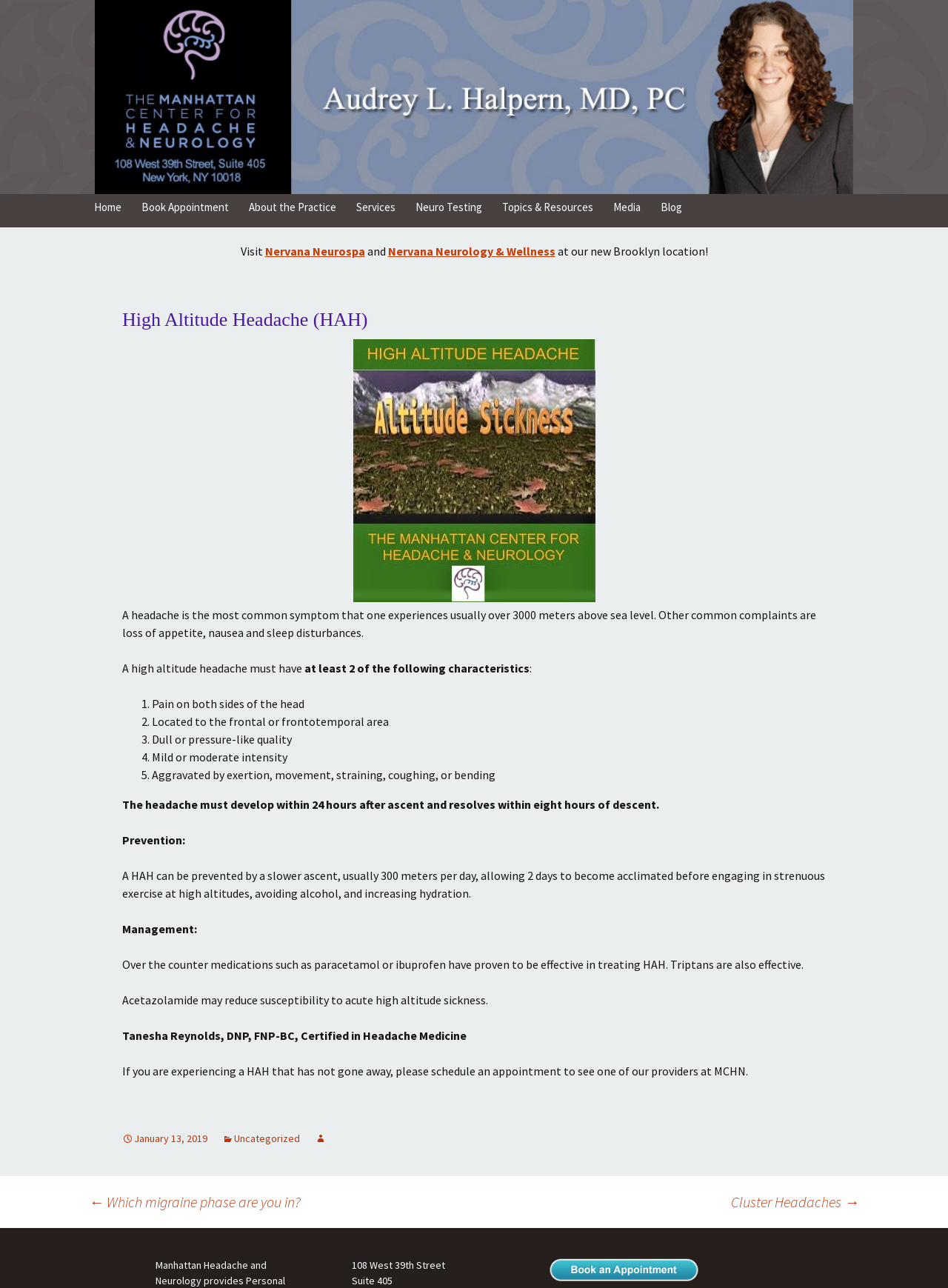Locate the bounding box coordinates of the item that should be clicked to fulfill the instruction: "Read the article about 'High Altitude Headache (HAH)'".

[0.129, 0.238, 0.871, 0.258]